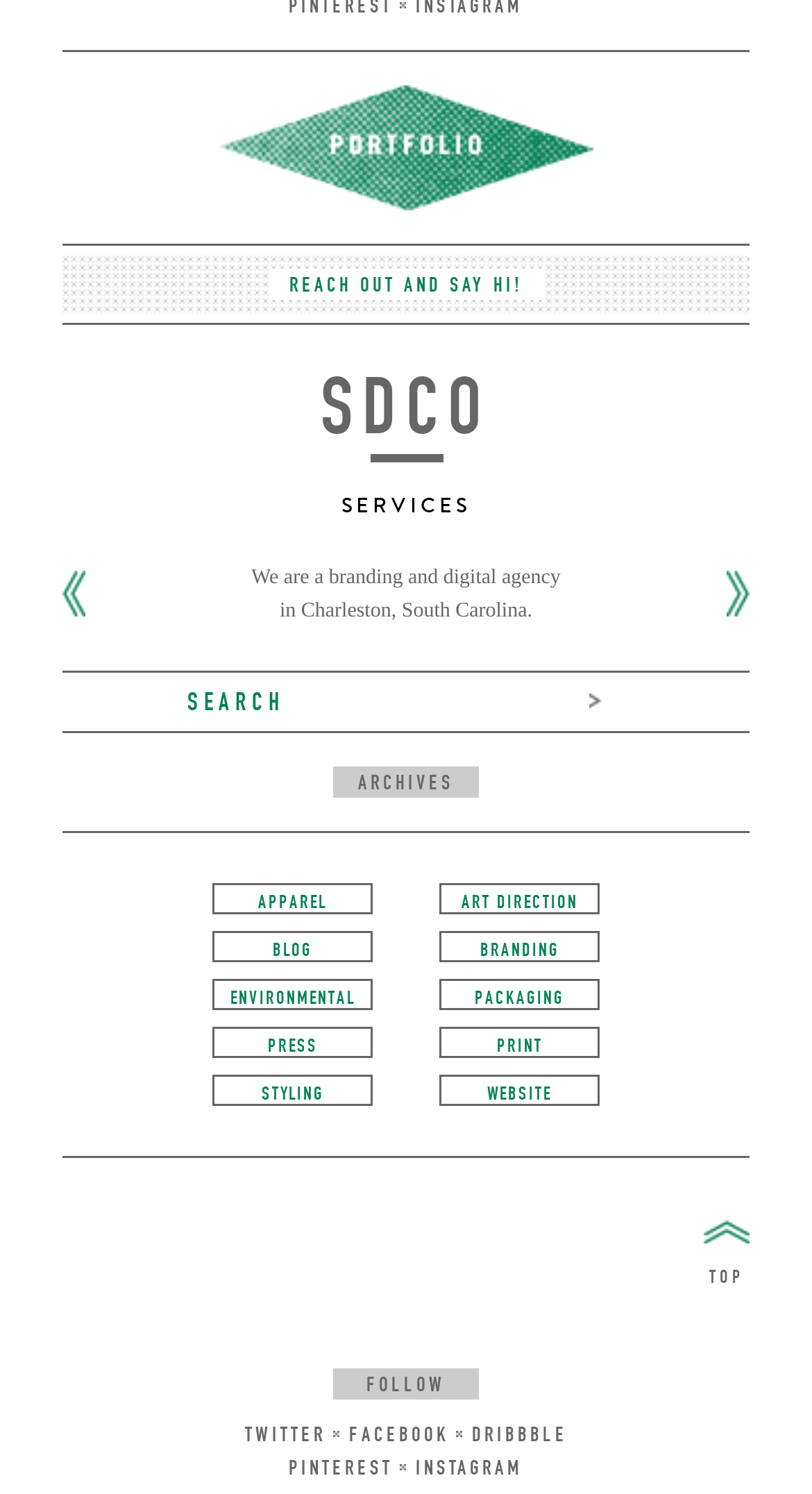Specify the bounding box coordinates of the element's area that should be clicked to execute the given instruction: "Search for something". The coordinates should be four float numbers between 0 and 1, i.e., [left, top, right, bottom].

[0.221, 0.459, 0.708, 0.476]